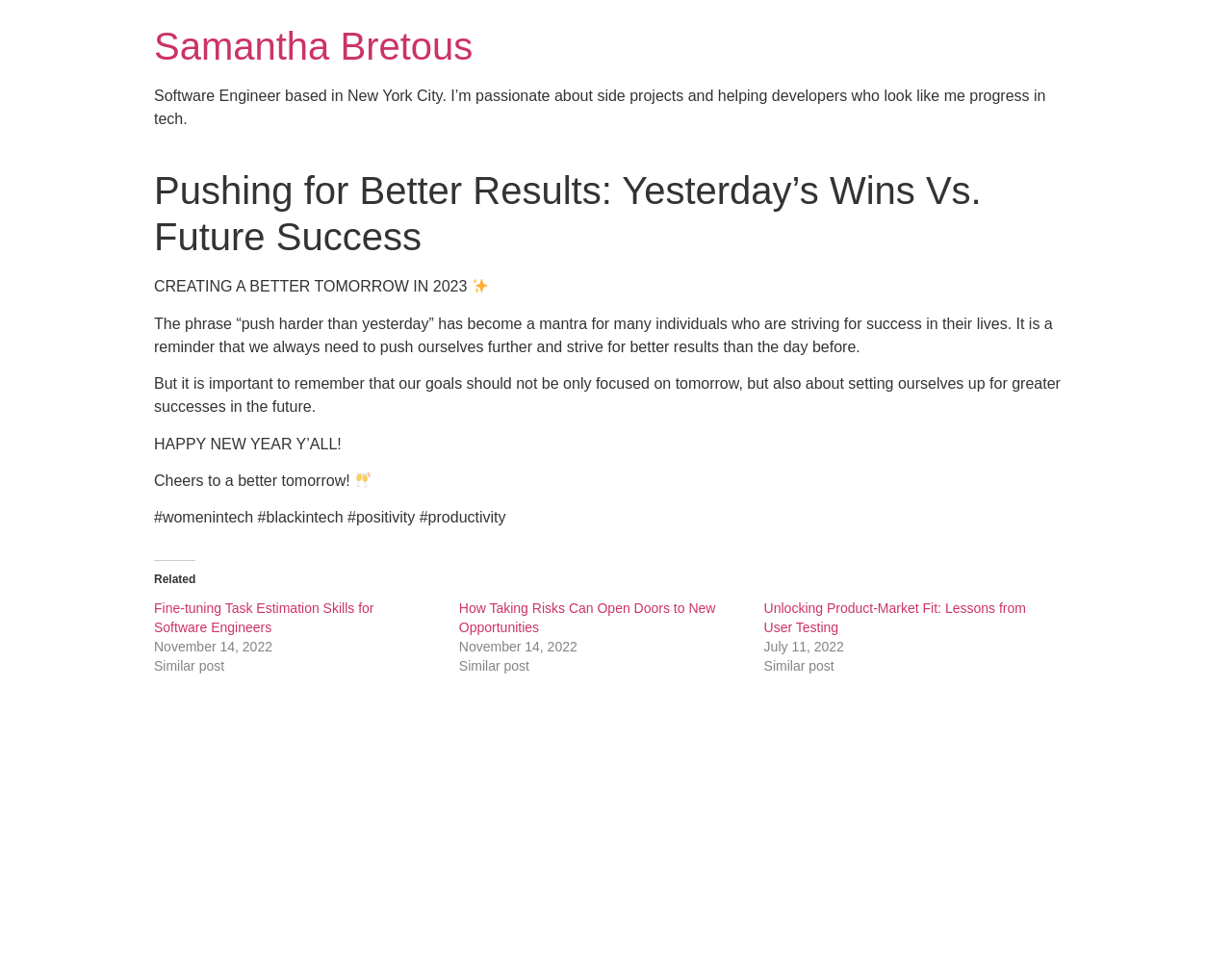Convey a detailed summary of the webpage, mentioning all key elements.

This webpage is a personal blog post by Samantha Bretous, a software engineer based in New York City. At the top, there is a heading with her name, followed by a brief description of herself. Below that, there is a main section with a header that reads "Pushing for Better Results: Yesterday's Wins Vs. Future Success". 

The main content of the post starts with a bold statement "CREATING A BETTER TOMORROW IN 2023" accompanied by a sparkles emoji ✨. The text that follows discusses the importance of striving for better results and setting oneself up for future successes. The post is divided into paragraphs, with the author expressing her thoughts on the mantra "push harder than yesterday" and the need to focus on both short-term and long-term goals.

In the middle of the post, there is a festive message "HAPPY NEW YEAR Y'ALL!" accompanied by a champagne emoji 🥂. The author concludes her post with a call to action, encouraging readers to strive for a better tomorrow.

At the bottom of the page, there is a section labeled "Related" with three links to similar posts, each with a title and a publication date. The posts are titled "Fine-tuning Task Estimation Skills for Software Engineers", "How Taking Risks Can Open Doors to New Opportunities", and "Unlocking Product-Market Fit: Lessons from User Testing".